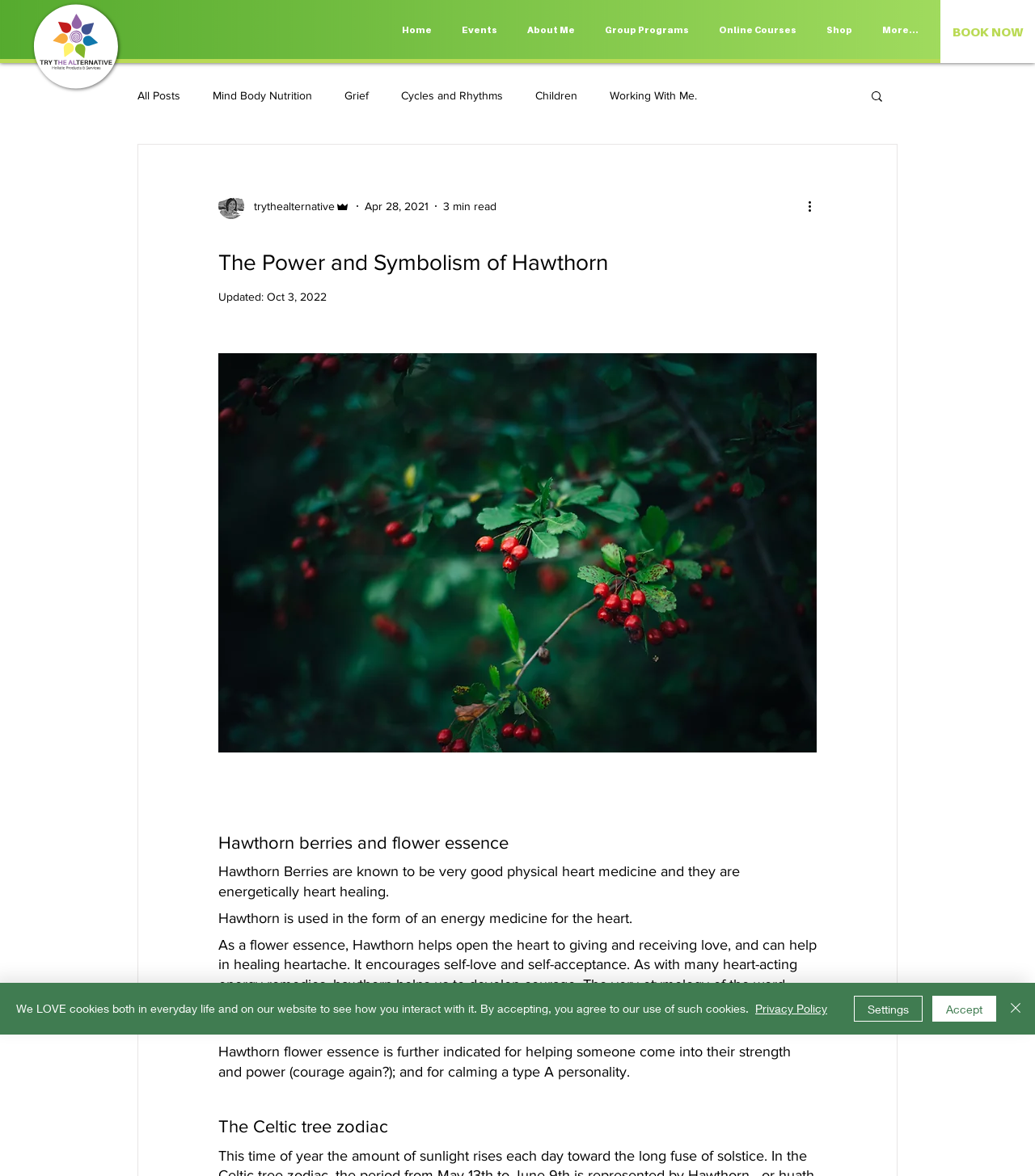Determine the bounding box coordinates for the element that should be clicked to follow this instruction: "View 'All Posts'". The coordinates should be given as four float numbers between 0 and 1, in the format [left, top, right, bottom].

[0.133, 0.076, 0.174, 0.087]